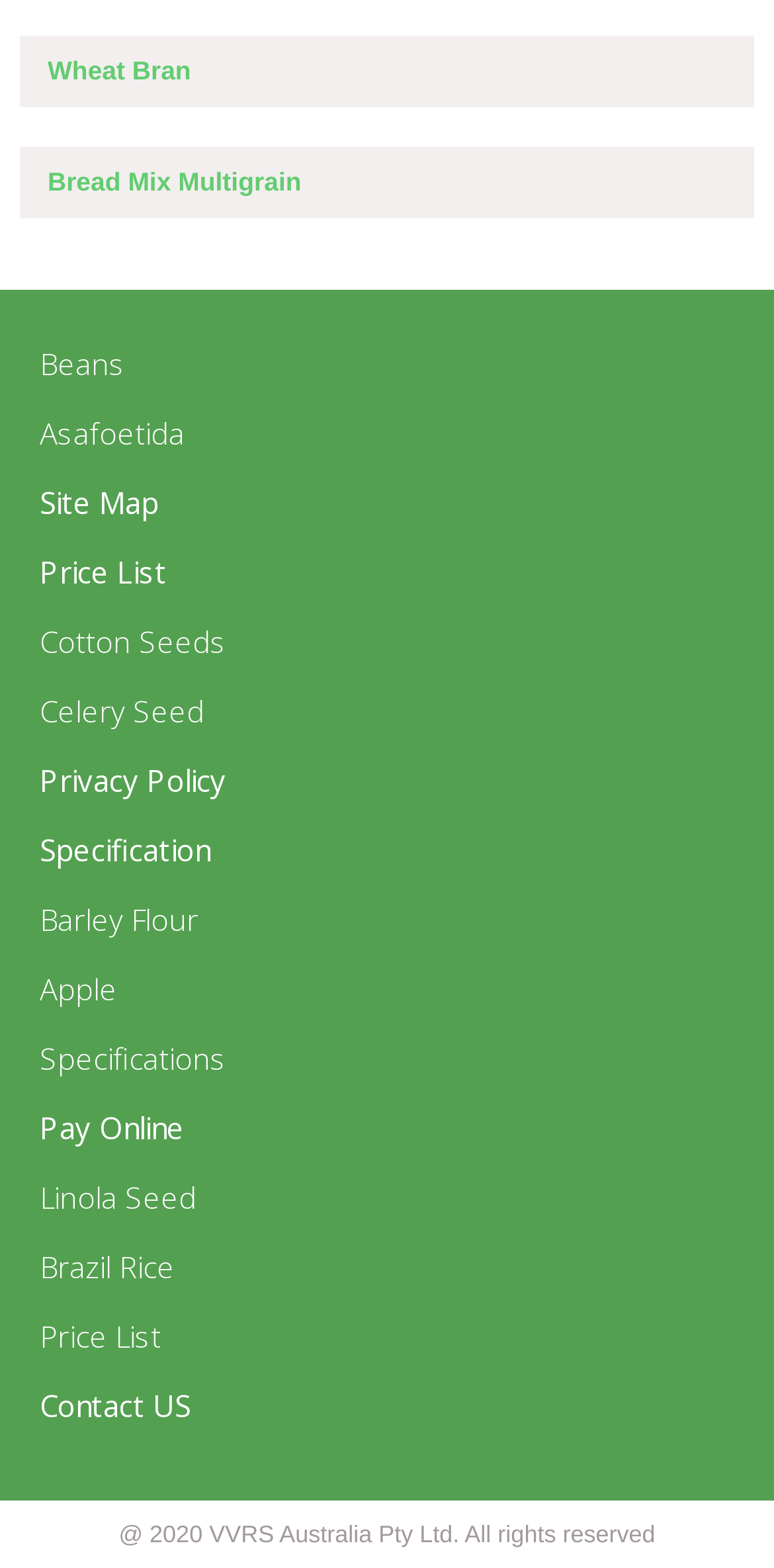Please identify the bounding box coordinates of the element's region that needs to be clicked to fulfill the following instruction: "Click on '4 Conclusion'". The bounding box coordinates should consist of four float numbers between 0 and 1, i.e., [left, top, right, bottom].

None